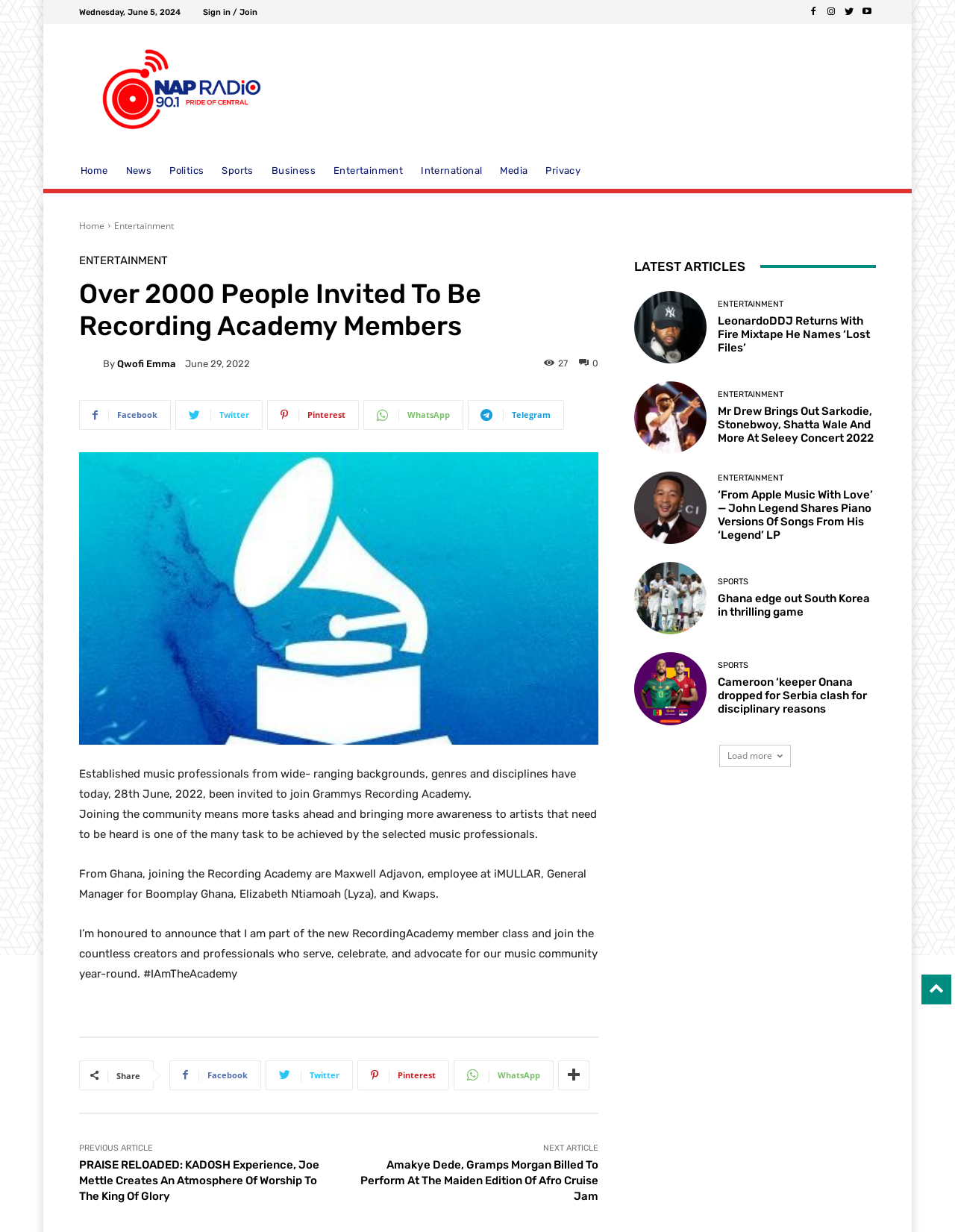Find the bounding box coordinates for the UI element whose description is: "Sign in / Join". The coordinates should be four float numbers between 0 and 1, in the format [left, top, right, bottom].

[0.212, 0.006, 0.27, 0.013]